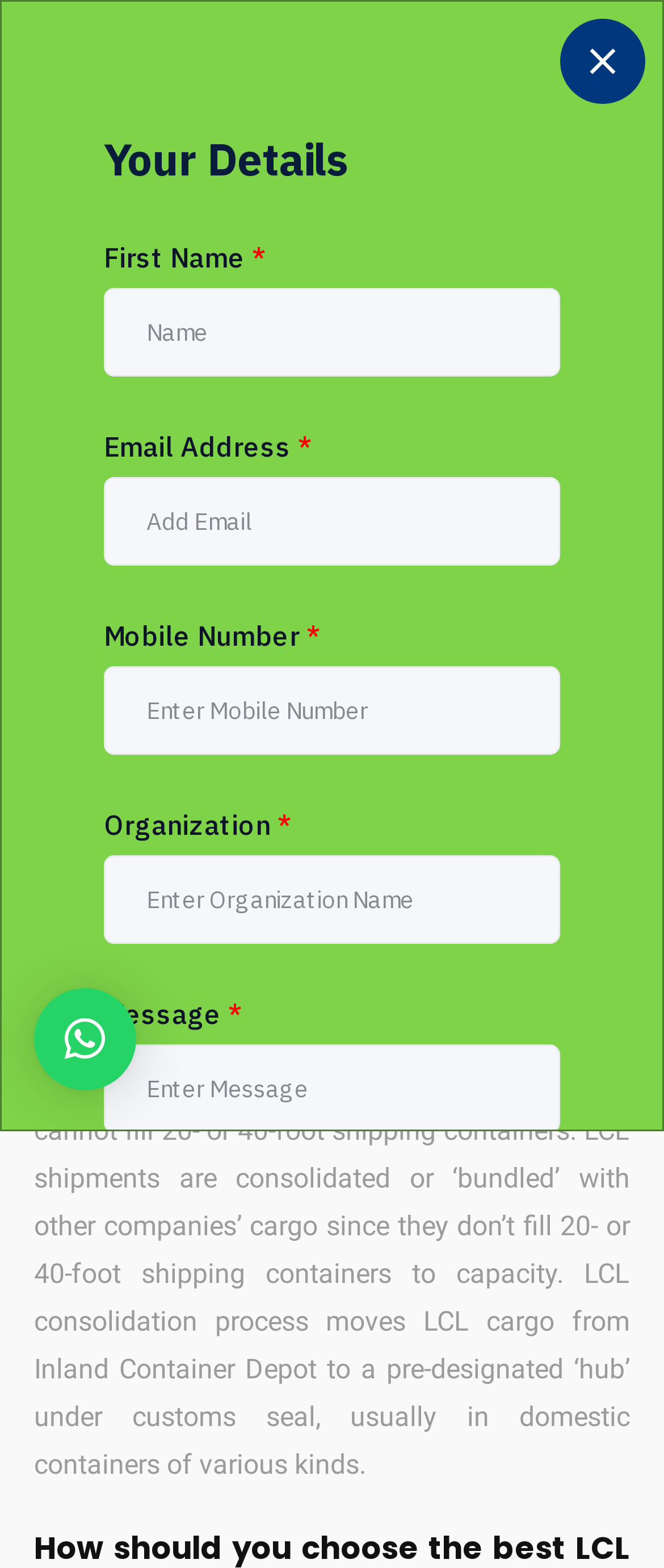Specify the bounding box coordinates for the region that must be clicked to perform the given instruction: "Close the dialog".

[0.844, 0.012, 0.972, 0.066]